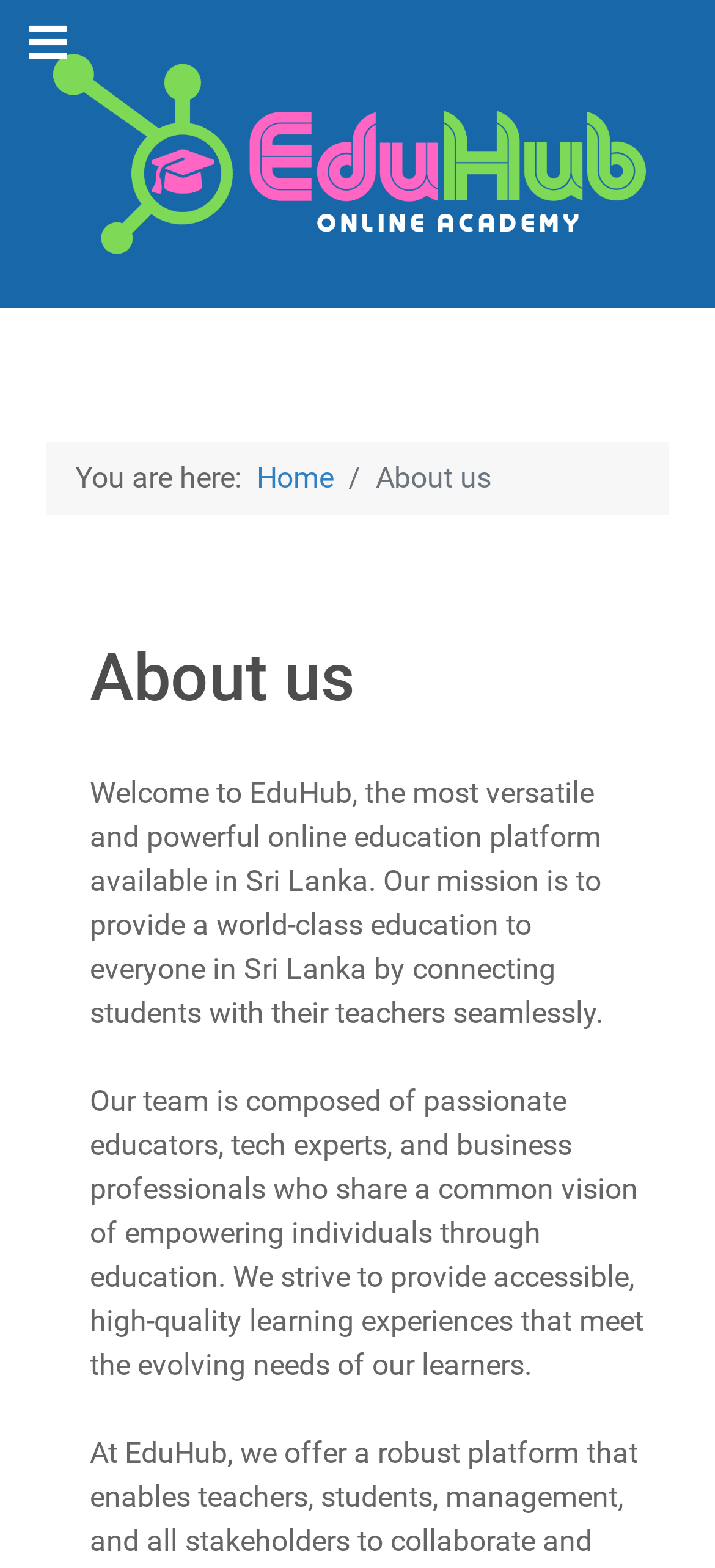What is the name of the online education platform?
Give a detailed response to the question by analyzing the screenshot.

I found the answer by looking at the link element with the text 'EduHub' which is located at the top of the page, indicating that it is the name of the platform.